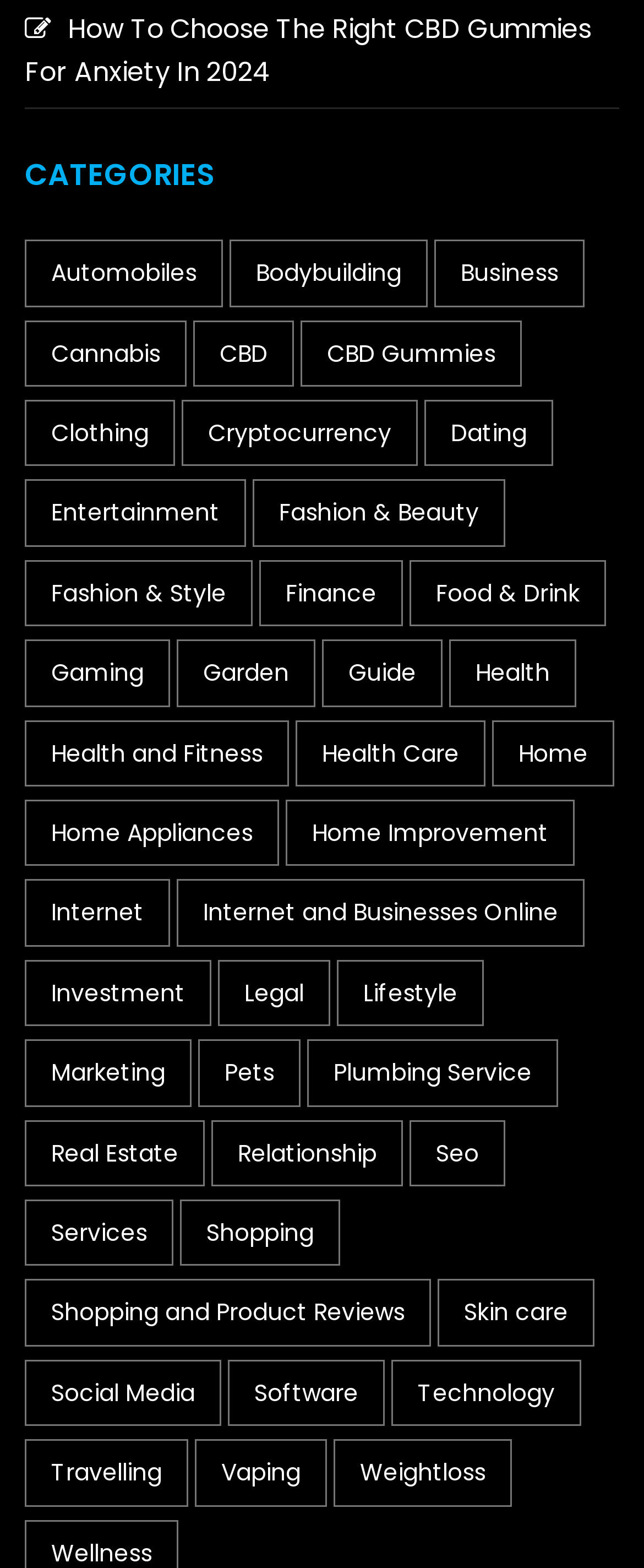Determine the bounding box coordinates of the region to click in order to accomplish the following instruction: "Visit the 'Cannabis' page". Provide the coordinates as four float numbers between 0 and 1, specifically [left, top, right, bottom].

[0.038, 0.204, 0.29, 0.247]